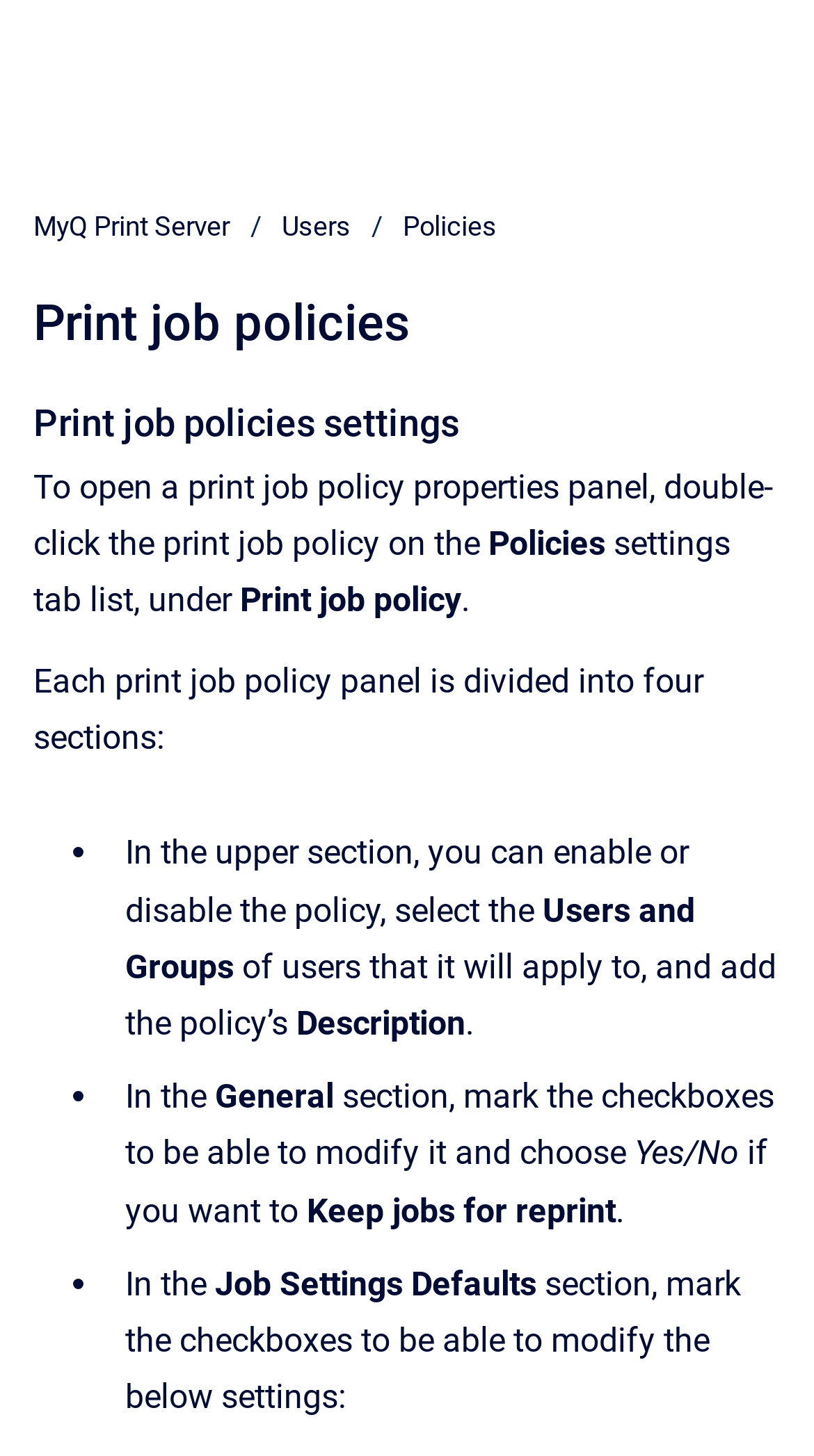Identify the bounding box for the given UI element using the description provided. Coordinates should be in the format (top-left x, top-left y, bottom-right x, bottom-right y) and must be between 0 and 1. Here is the description: Privacy Policy and Data Processing

[0.044, 0.801, 0.685, 0.828]